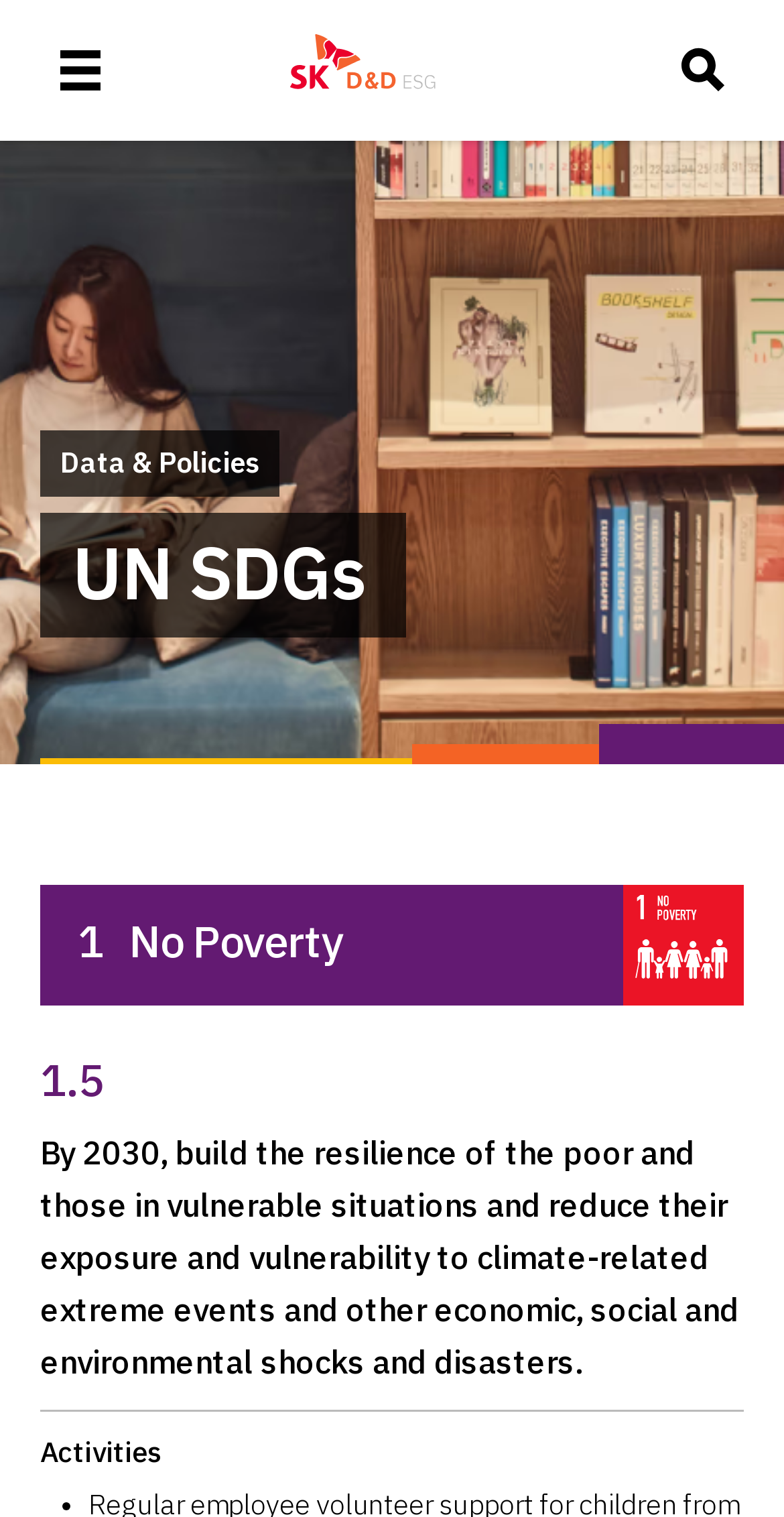Provide the bounding box coordinates, formatted as (top-left x, top-left y, bottom-right x, bottom-right y), with all values being floating point numbers between 0 and 1. Identify the bounding box of the UI element that matches the description: title="Go to main page"

[0.369, 0.023, 0.656, 0.07]